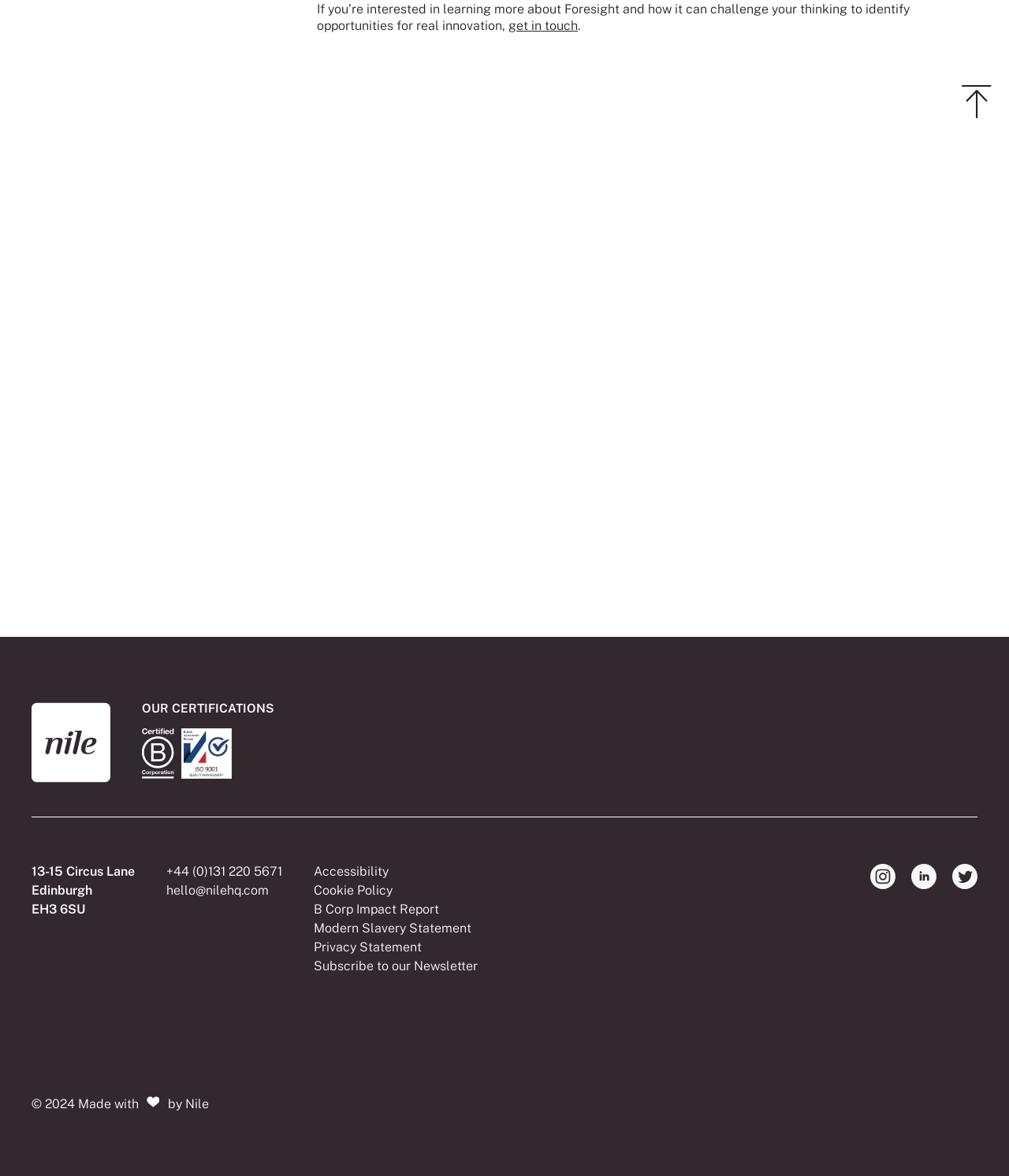What is the copyright year of the webpage?
Look at the image and provide a short answer using one word or a phrase.

2024